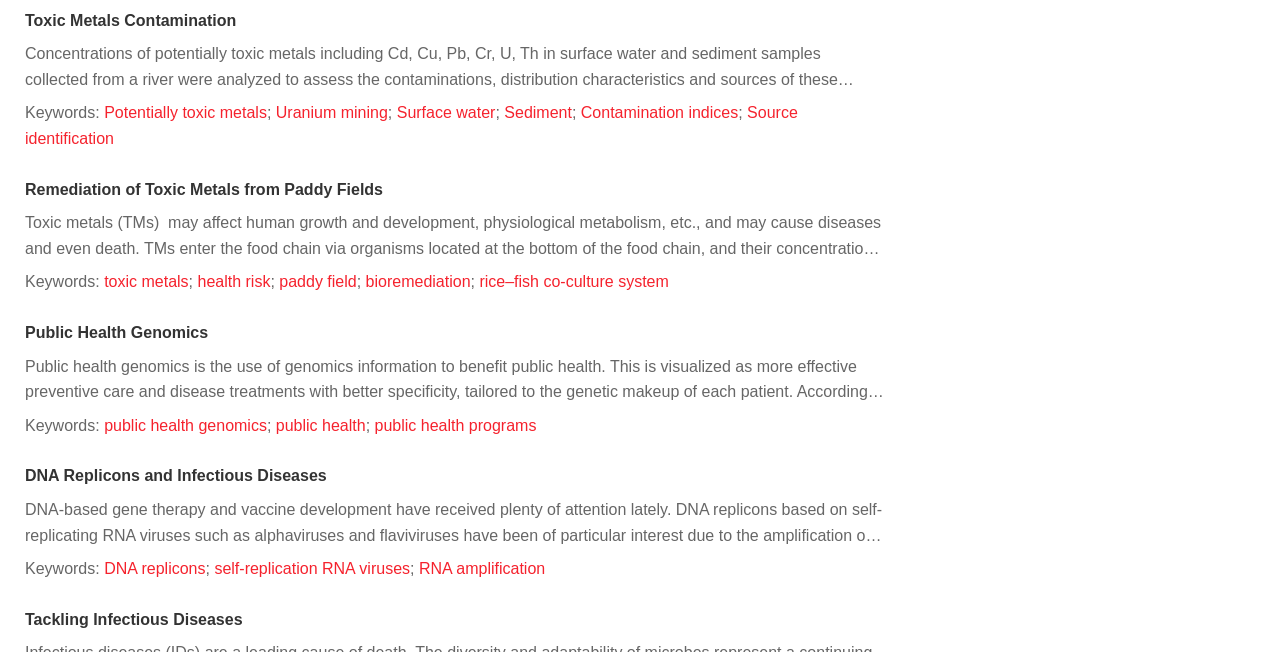For the element described, predict the bounding box coordinates as (top-left x, top-left y, bottom-right x, bottom-right y). All values should be between 0 and 1. Element description: Instructions for Users

[0.631, 0.246, 0.734, 0.271]